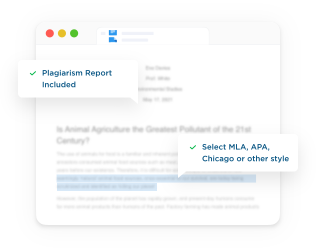What citation styles are available?
Examine the webpage screenshot and provide an in-depth answer to the question.

The image displays a prompt for users to select a citation style, and the options listed are MLA, APA, and Chicago, which are common citation styles used in academic writing.